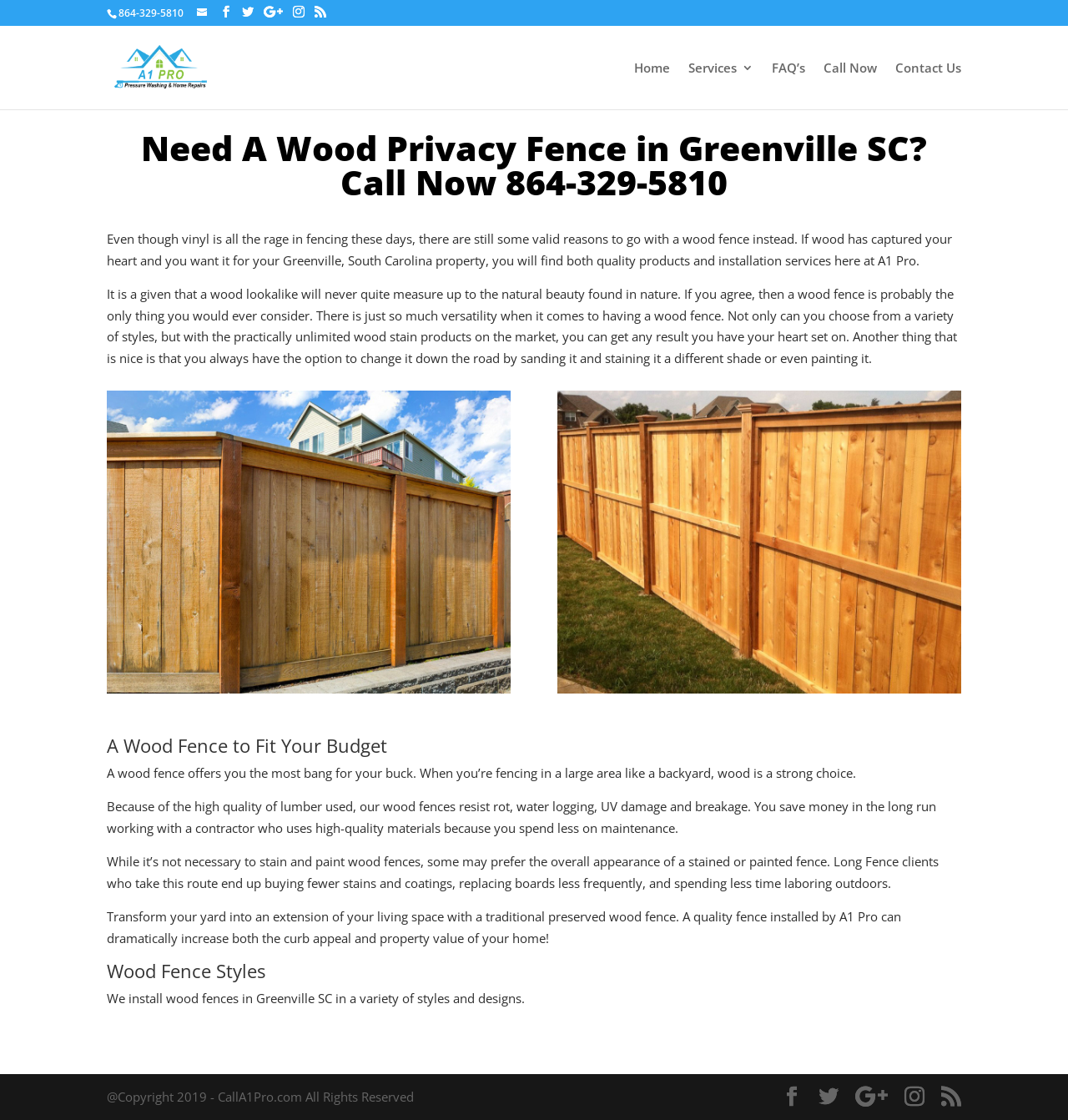Determine the bounding box coordinates for the UI element matching this description: "Instagram".

[0.847, 0.97, 0.866, 0.989]